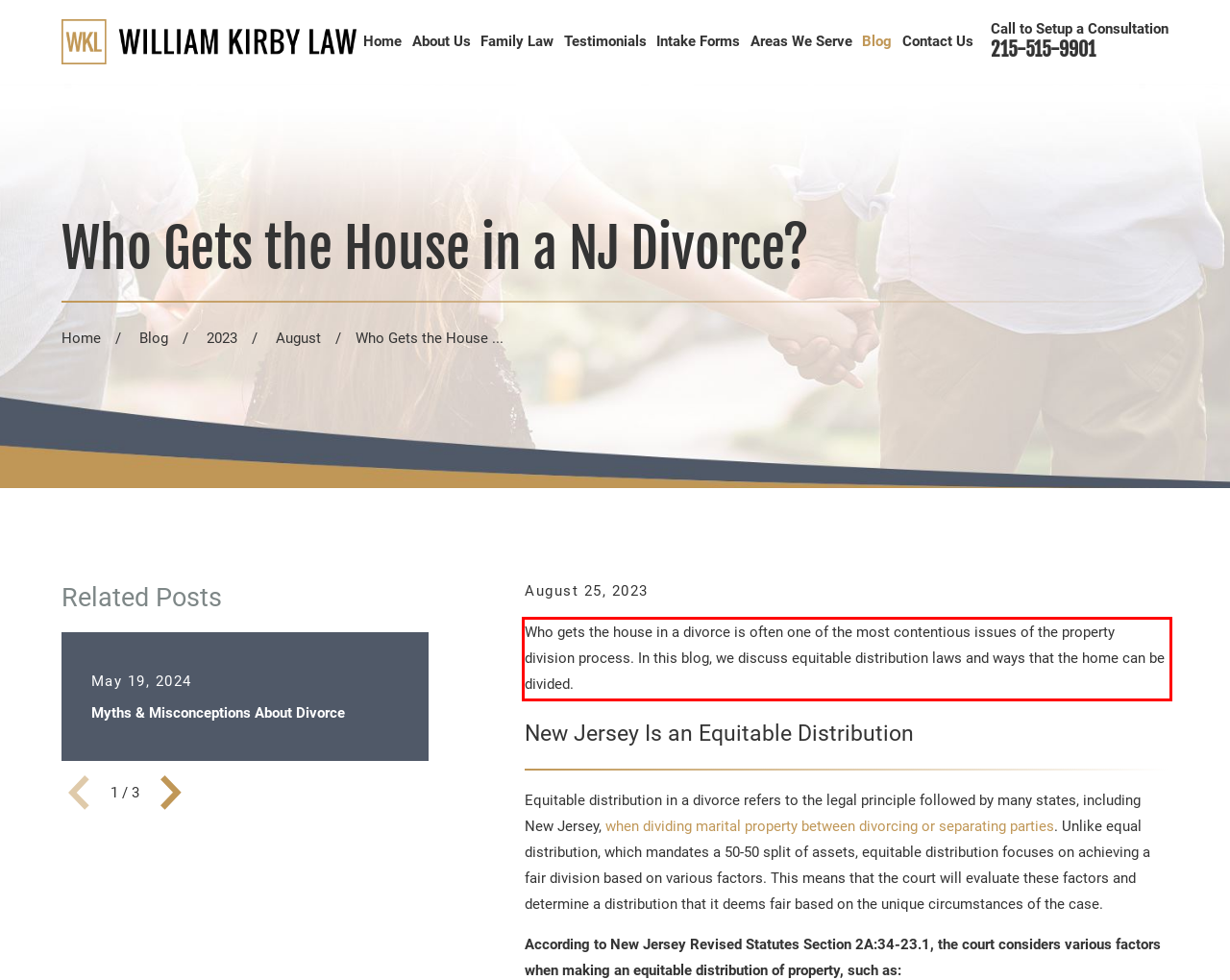Identify the text within the red bounding box on the webpage screenshot and generate the extracted text content.

Who gets the house in a divorce is often one of the most contentious issues of the property division process. In this blog, we discuss equitable distribution laws and ways that the home can be divided.